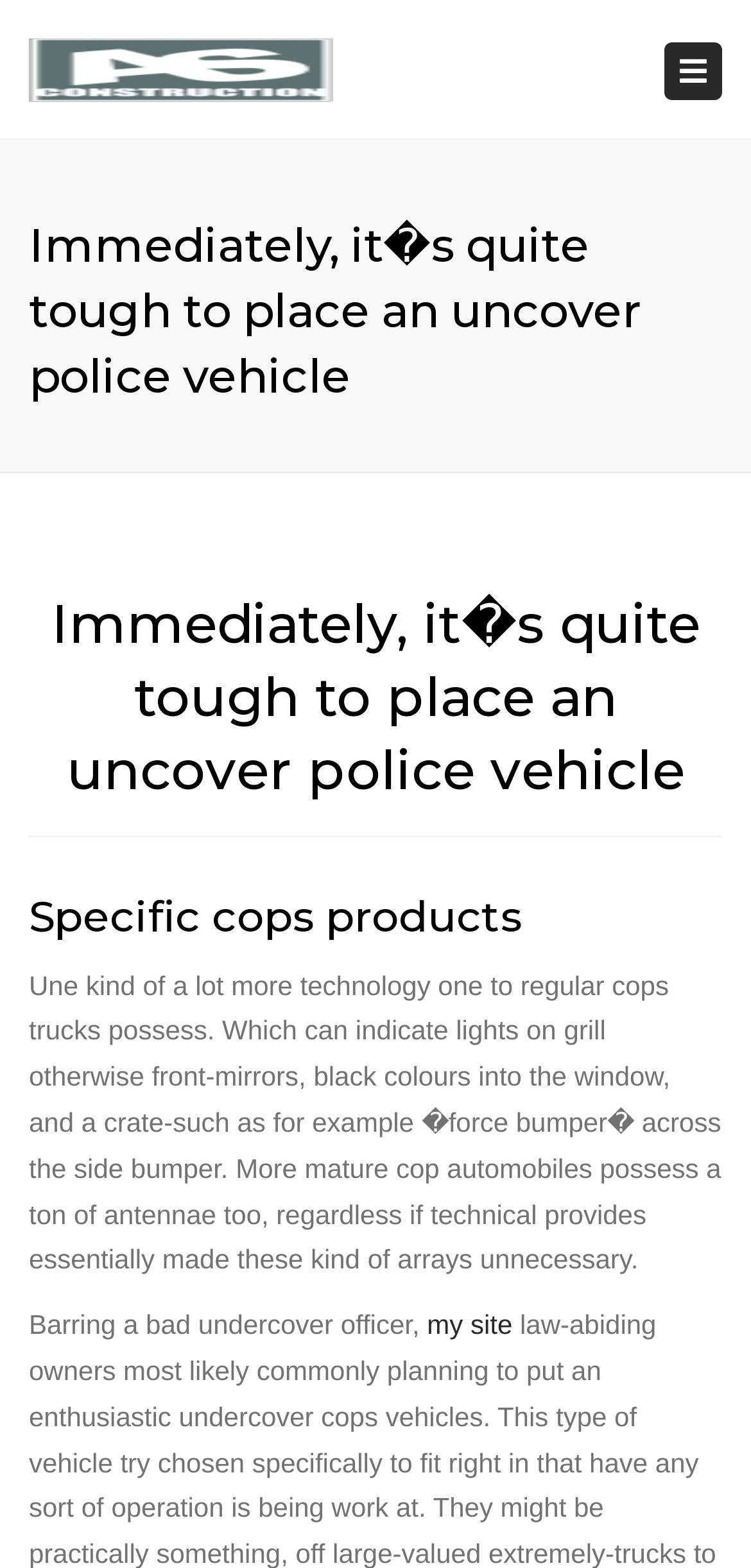What is the color of the window on cop cars?
Answer the question in as much detail as possible.

The text states that cop cars have black colors into the window, which is one of the features that distinguish them from regular cars.